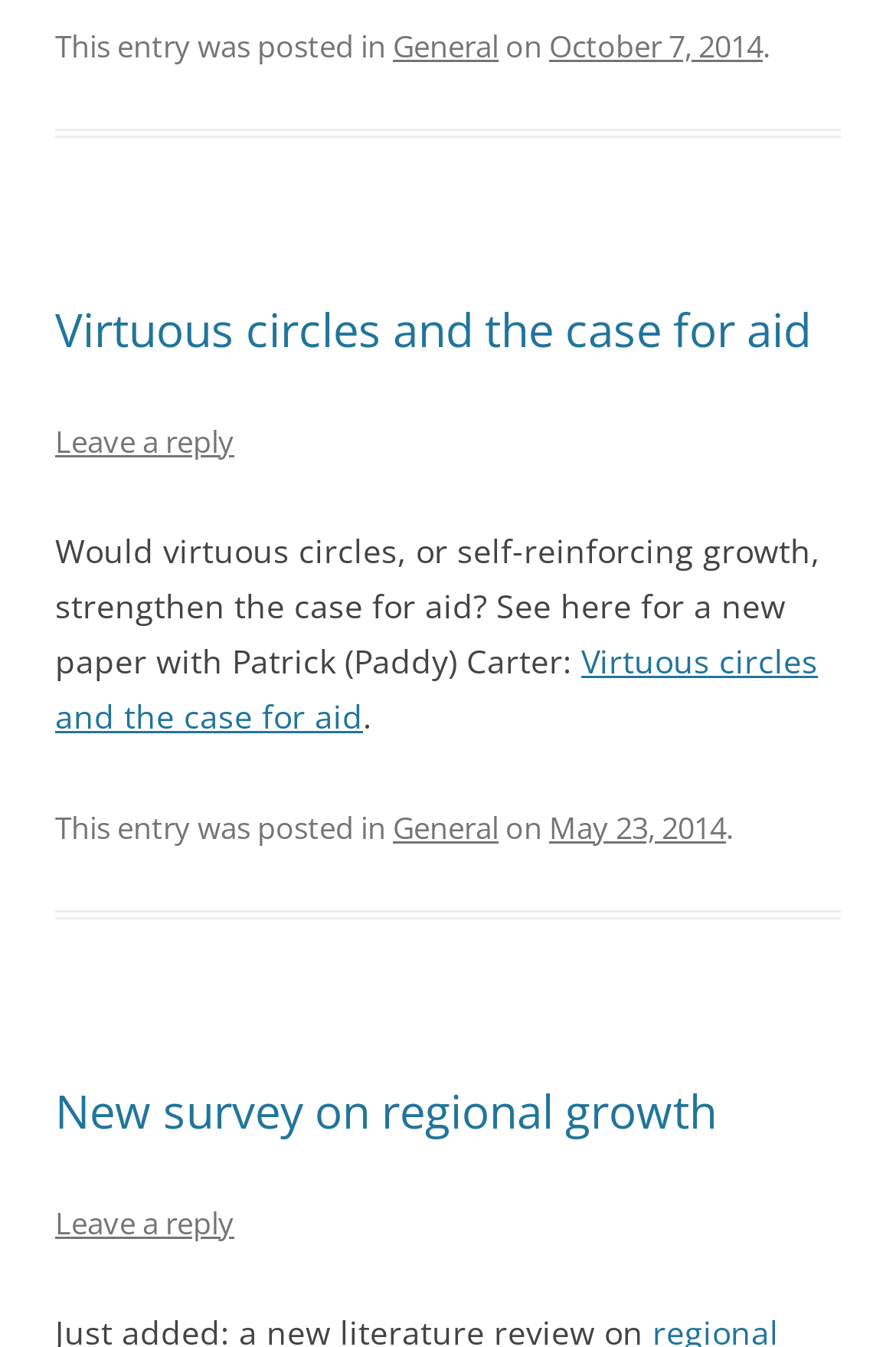Indicate the bounding box coordinates of the element that must be clicked to execute the instruction: "Click on the link 'May 23, 2014'". The coordinates should be given as four float numbers between 0 and 1, i.e., [left, top, right, bottom].

[0.613, 0.598, 0.81, 0.629]